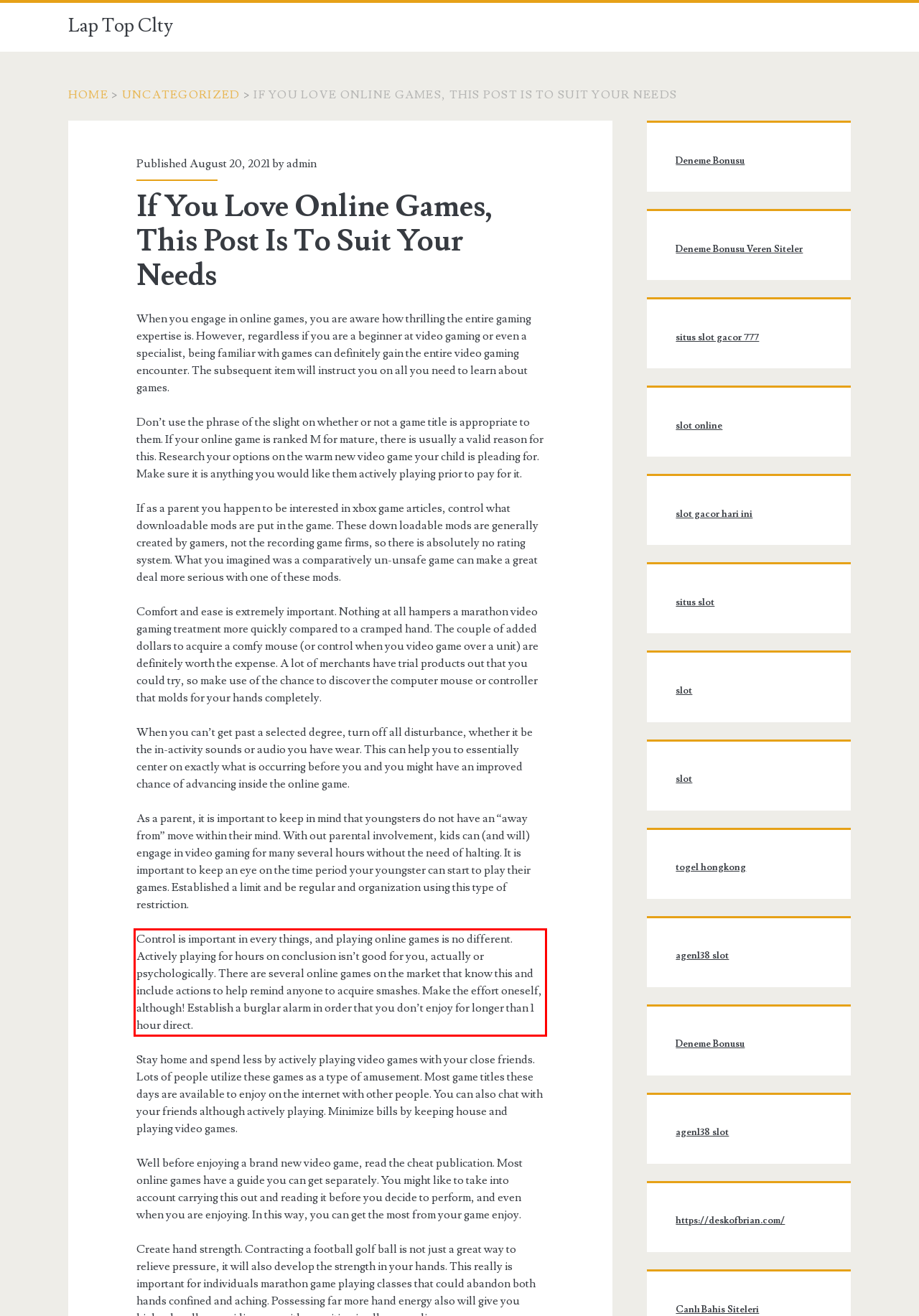Identify the text within the red bounding box on the webpage screenshot and generate the extracted text content.

Control is important in every things, and playing online games is no different. Actively playing for hours on conclusion isn’t good for you, actually or psychologically. There are several online games on the market that know this and include actions to help remind anyone to acquire smashes. Make the effort oneself, although! Establish a burglar alarm in order that you don’t enjoy for longer than 1 hour direct.